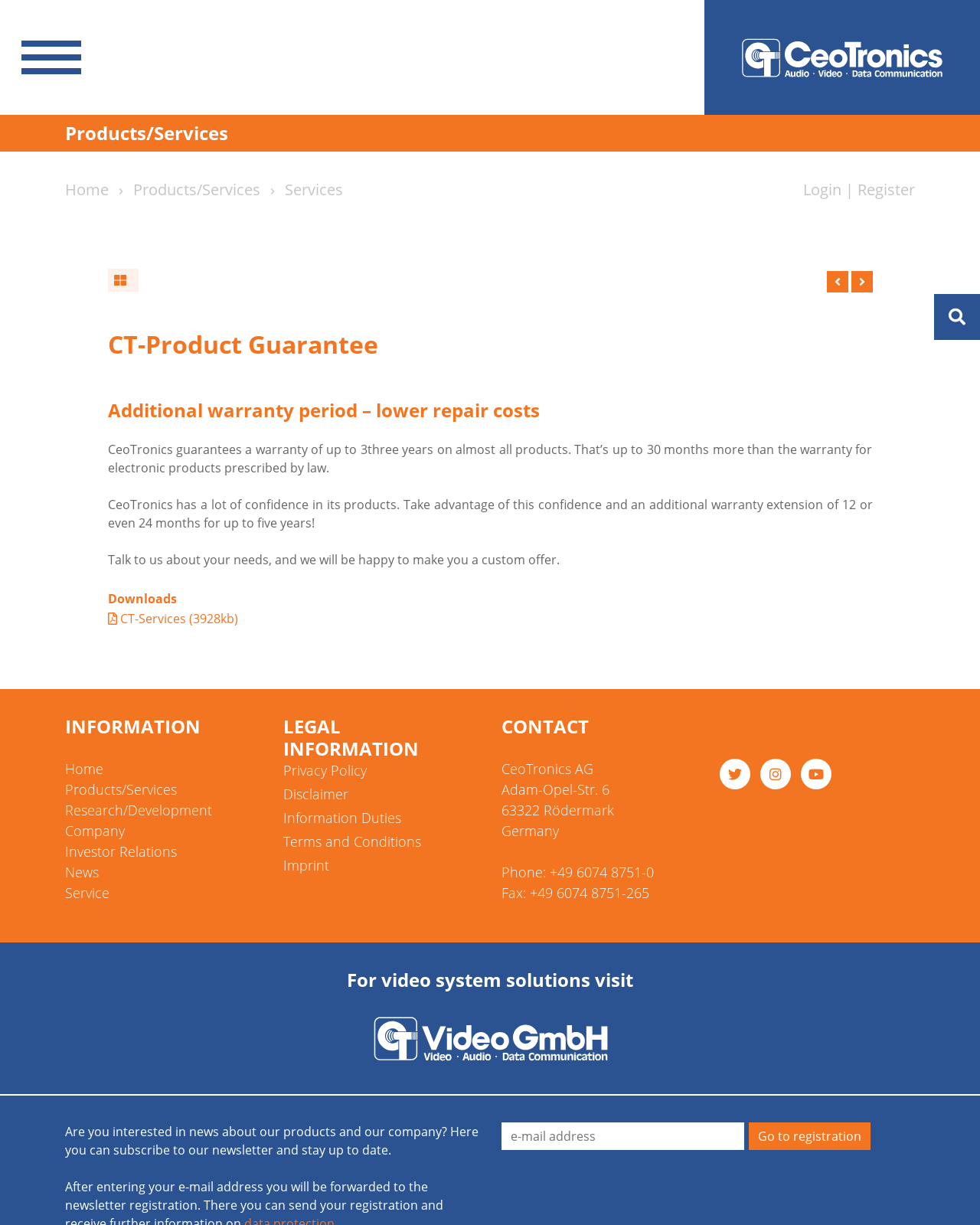What is the purpose of the 'Downloads' section?
Refer to the screenshot and answer in one word or phrase.

To download CT-Services